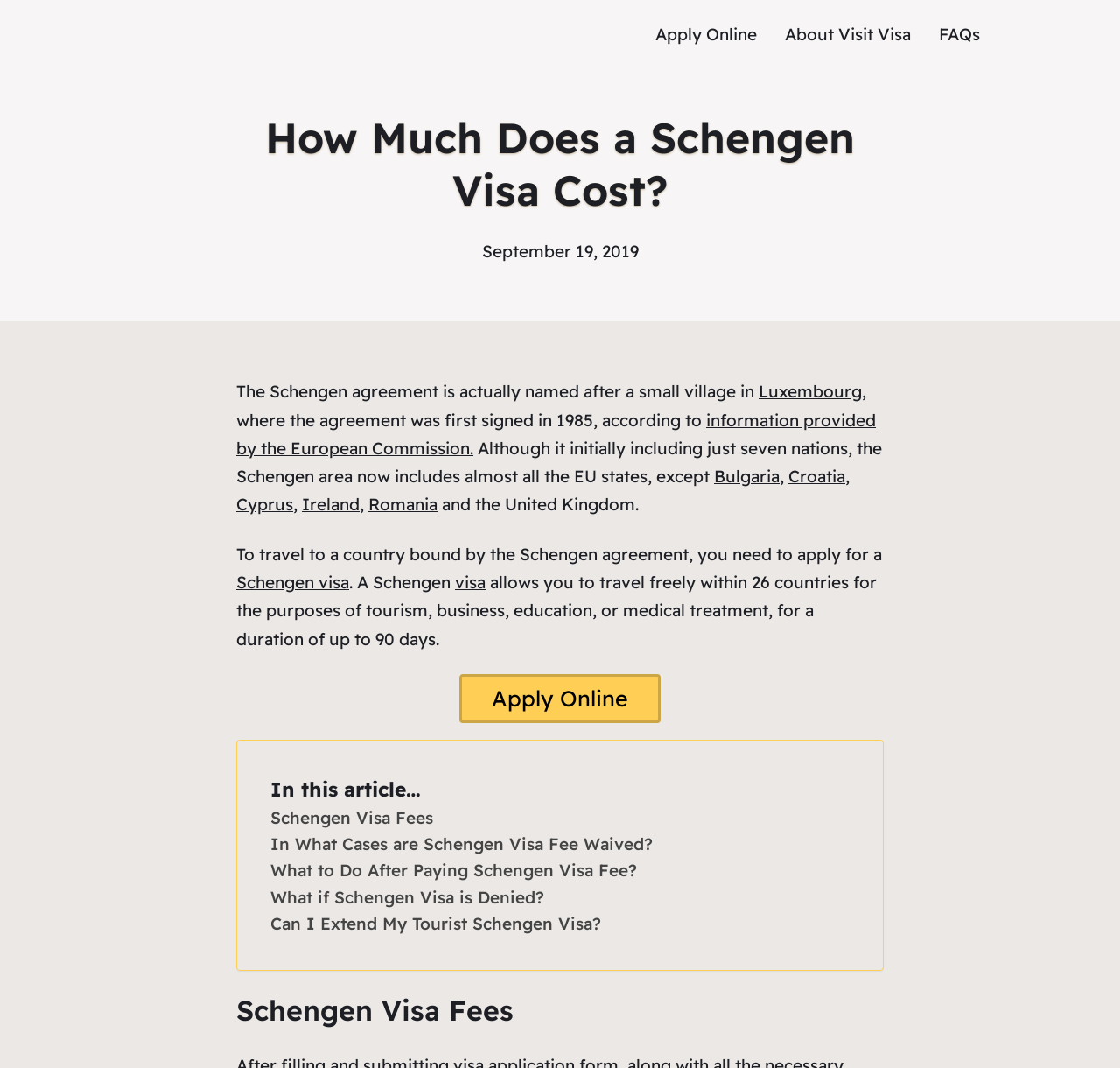Indicate the bounding box coordinates of the element that must be clicked to execute the instruction: "Click the 'Apply Online' link". The coordinates should be given as four float numbers between 0 and 1, i.e., [left, top, right, bottom].

[0.585, 0.019, 0.676, 0.046]